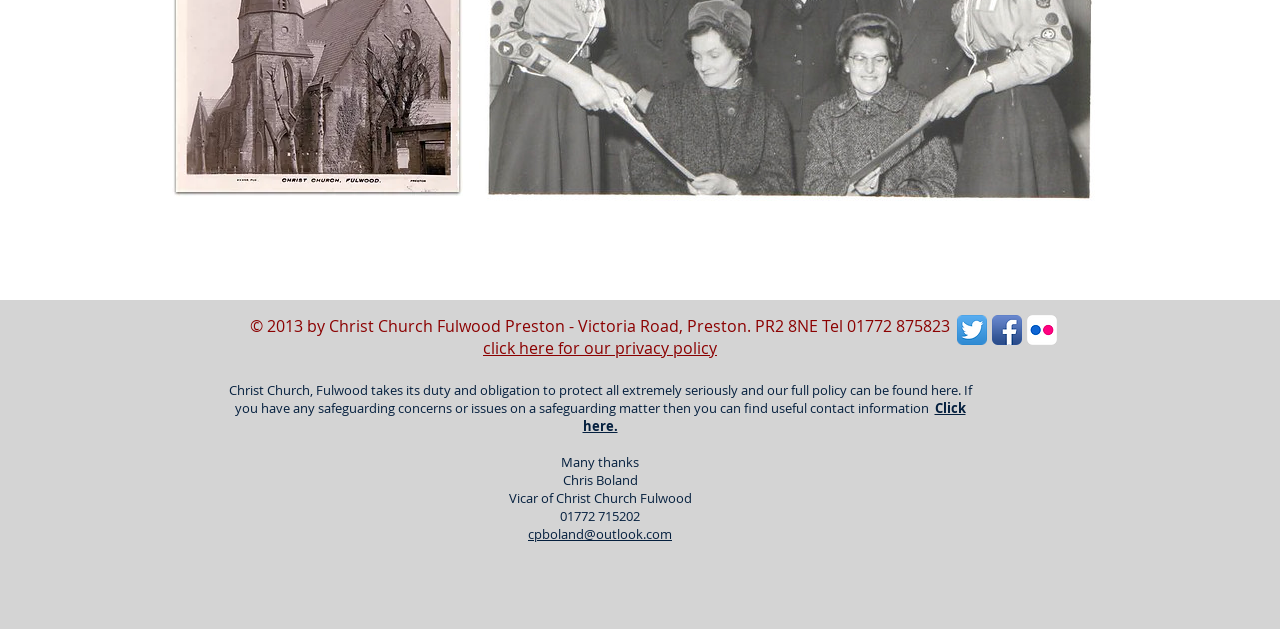Determine the bounding box for the UI element as described: "aria-label="Flickr App Icon"". The coordinates should be represented as four float numbers between 0 and 1, formatted as [left, top, right, bottom].

[0.802, 0.501, 0.826, 0.548]